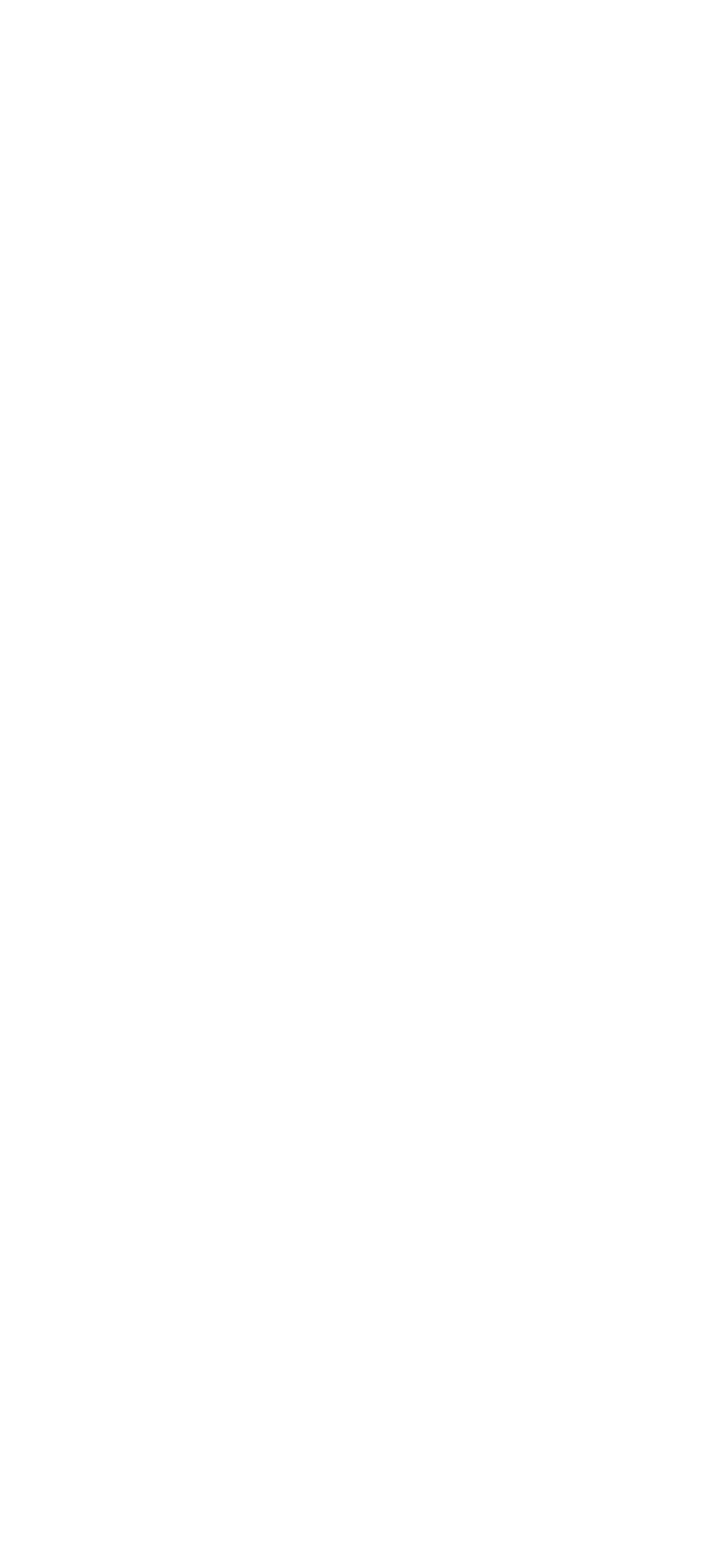Predict the bounding box coordinates of the area that should be clicked to accomplish the following instruction: "Click on Trade-In". The bounding box coordinates should consist of four float numbers between 0 and 1, i.e., [left, top, right, bottom].

[0.029, 0.337, 0.182, 0.357]